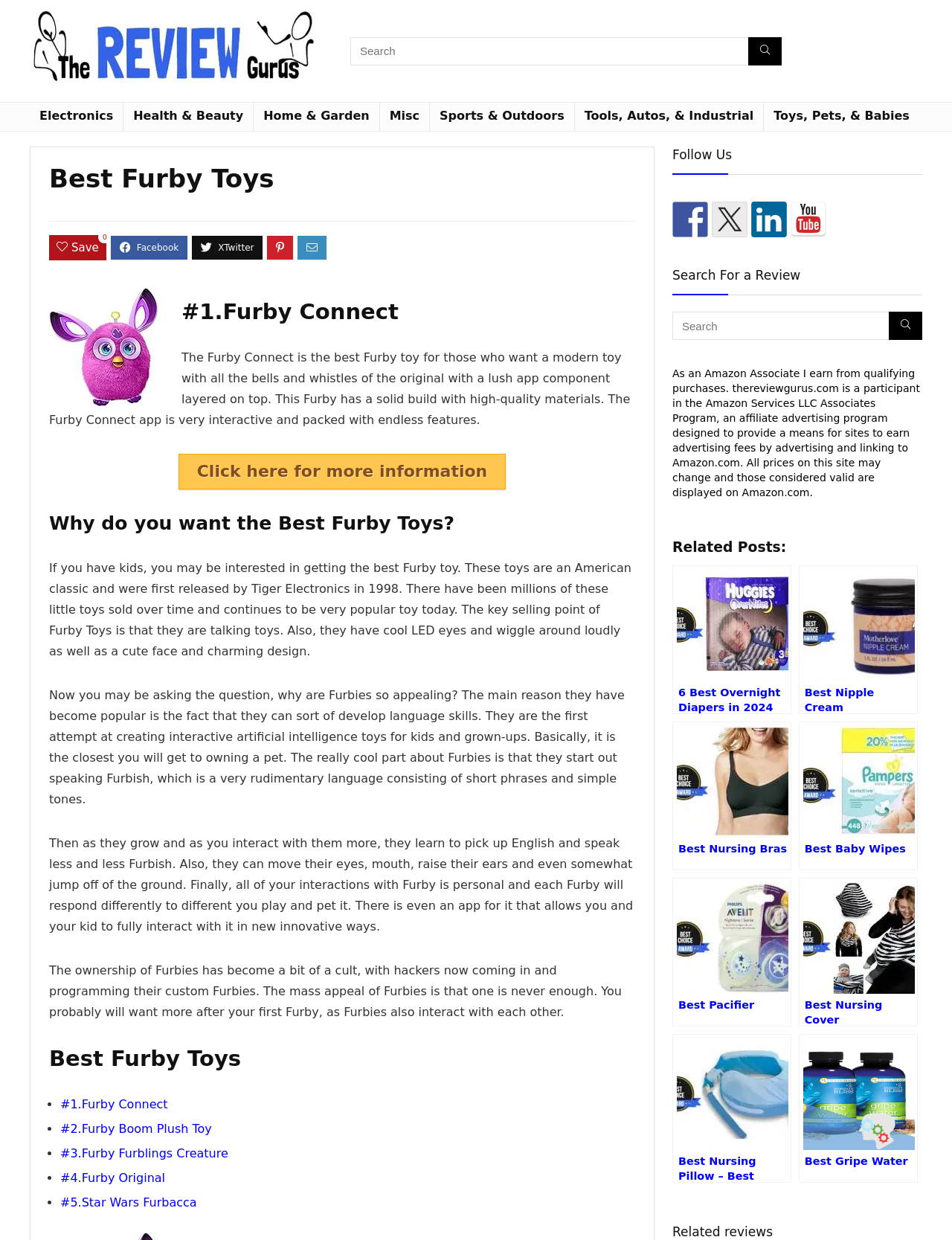Please identify the bounding box coordinates of the clickable area that will fulfill the following instruction: "Search for contests". The coordinates should be in the format of four float numbers between 0 and 1, i.e., [left, top, right, bottom].

None